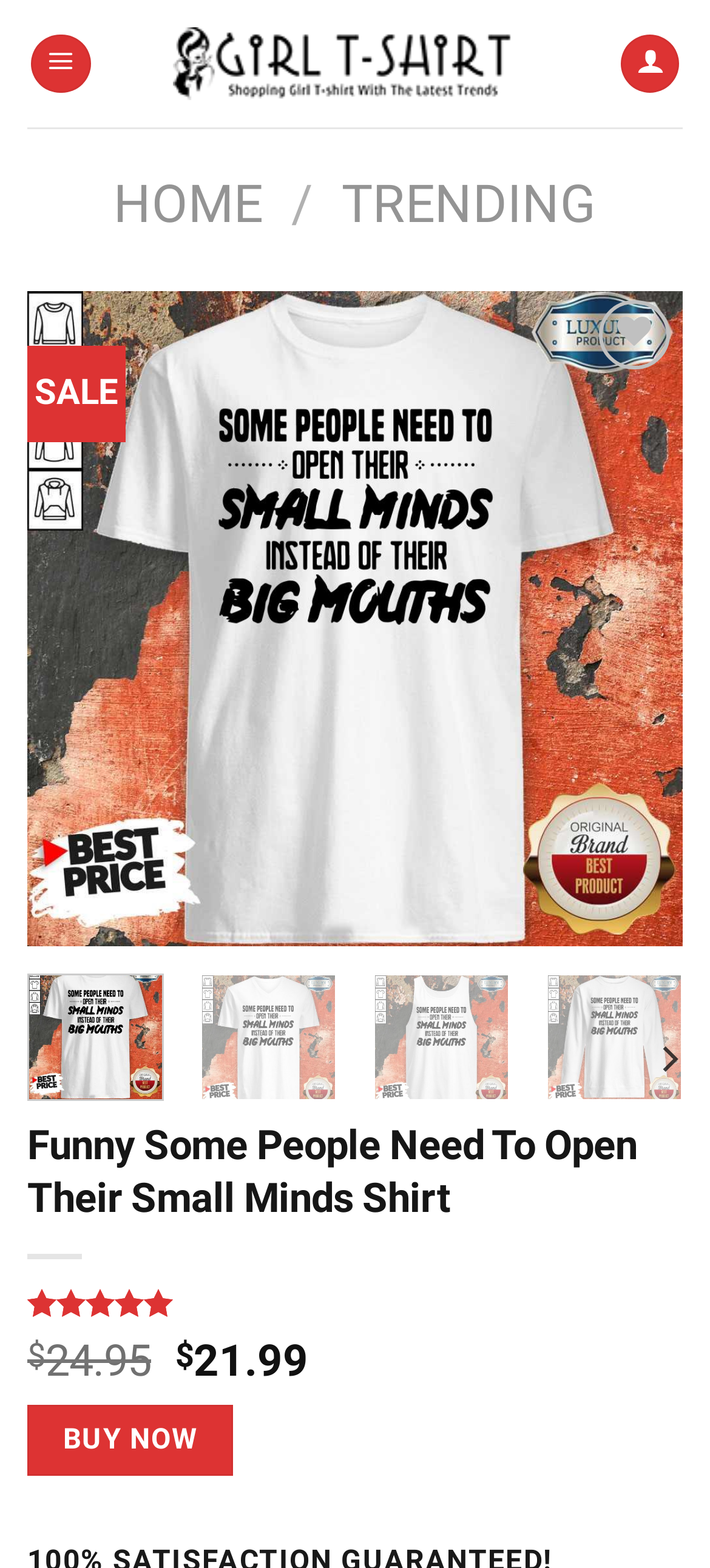Provide the bounding box coordinates of the HTML element described by the text: "parent_node: Add to Wishlist aria-label="Wishlist"". The coordinates should be in the format [left, top, right, bottom] with values between 0 and 1.

[0.844, 0.191, 0.944, 0.236]